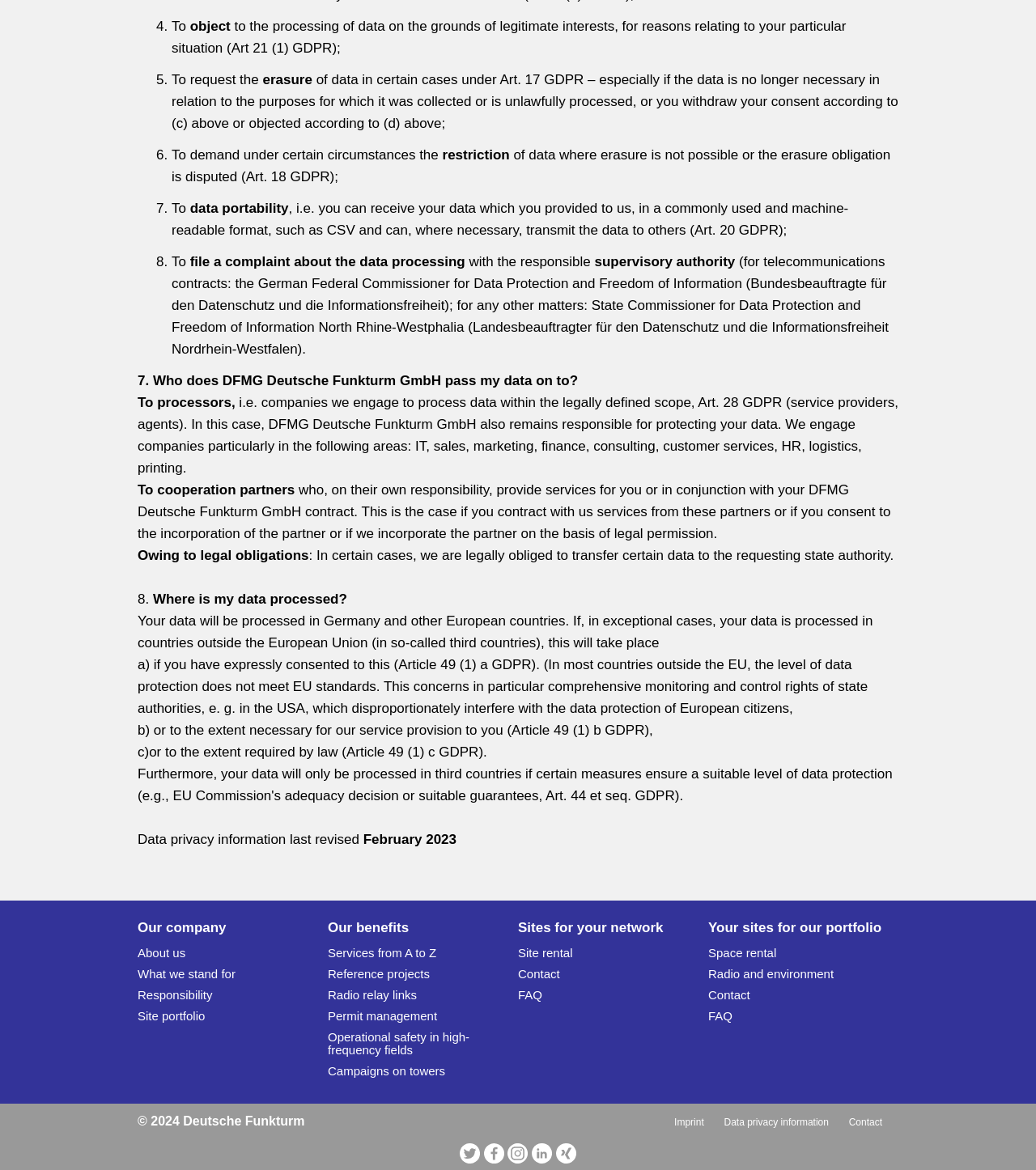Determine the bounding box coordinates of the element that should be clicked to execute the following command: "Click on 'Site rental'".

[0.5, 0.808, 0.553, 0.82]